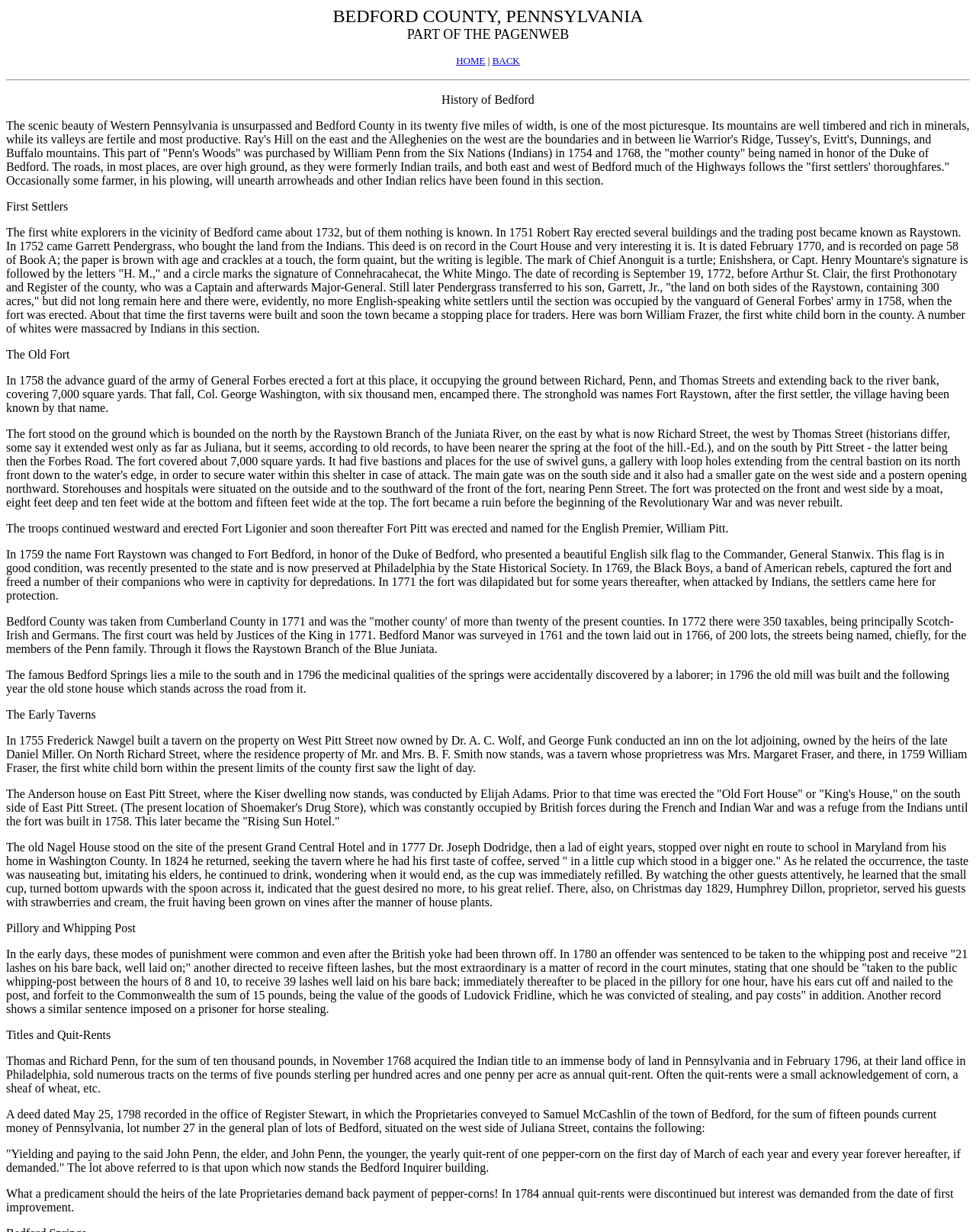Refer to the image and answer the question with as much detail as possible: What is the name of the county described in the webpage?

The webpage provides a detailed history of Bedford County, including its geography, early settlers, and historical events, which suggests that the county being described is Bedford County.